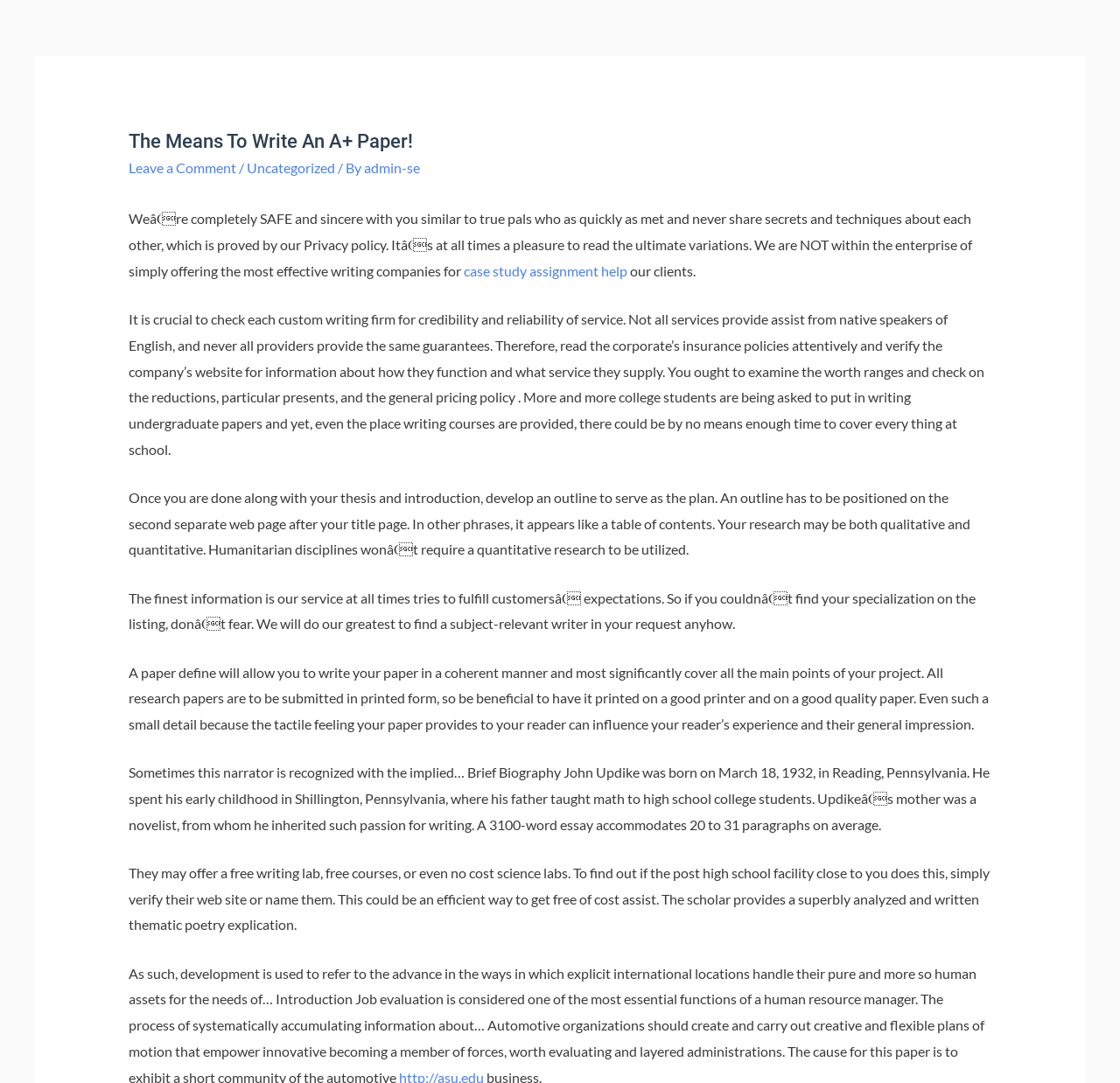Please provide a comprehensive response to the question below by analyzing the image: 
What is the benefit of checking a company's website?

According to the webpage, it is crucial to check a company's website to verify their policies and services, including information on credibility, reliability, and pricing, in order to make an informed decision.